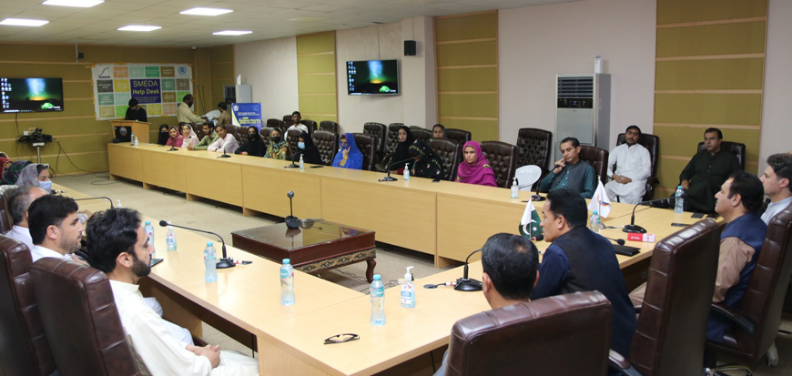Provide a one-word or short-phrase response to the question:
What is displayed on the screen in the background?

Information related to the session